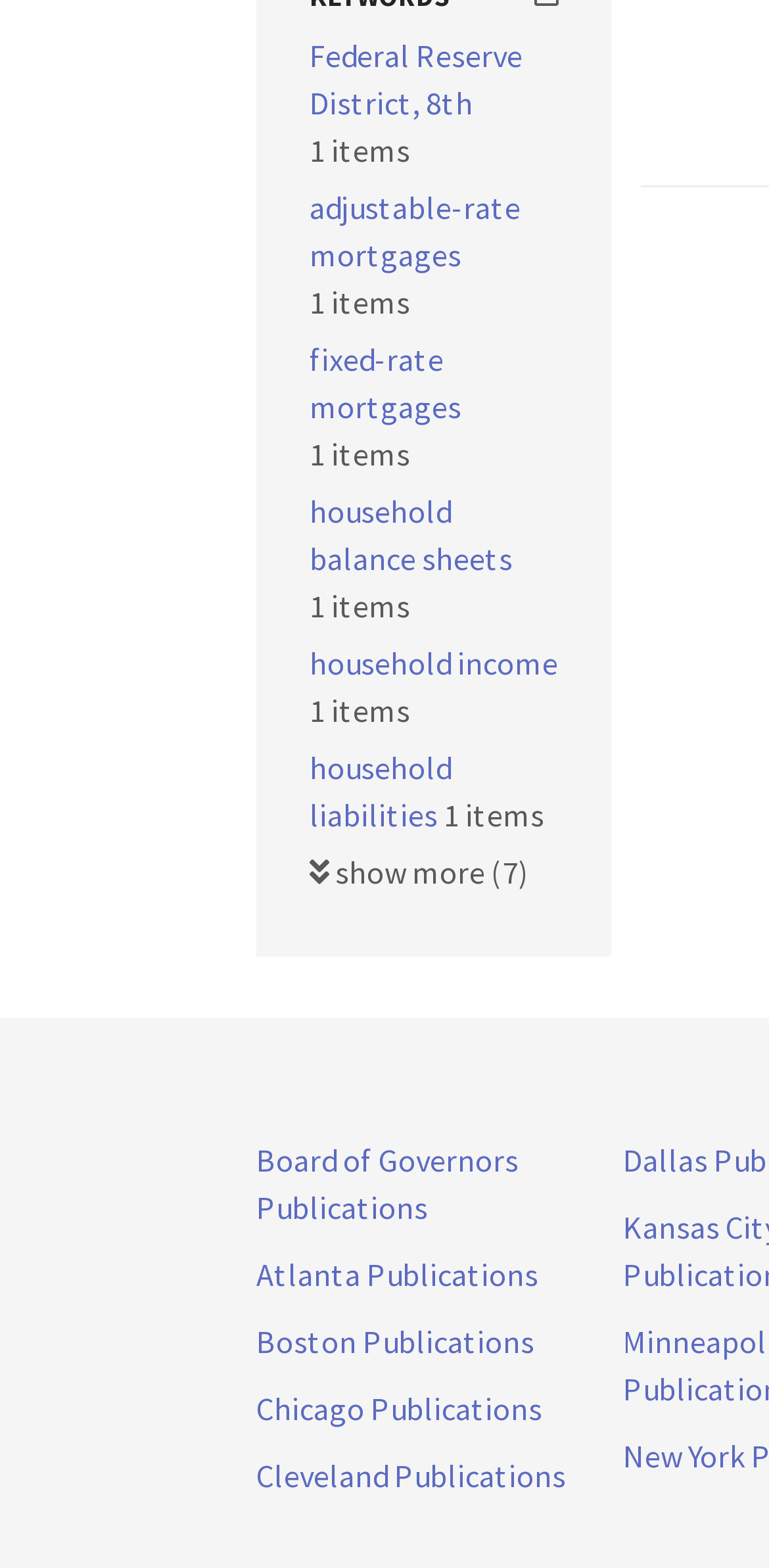Please identify the bounding box coordinates of the area that needs to be clicked to follow this instruction: "access household balance sheets".

[0.403, 0.314, 0.667, 0.369]